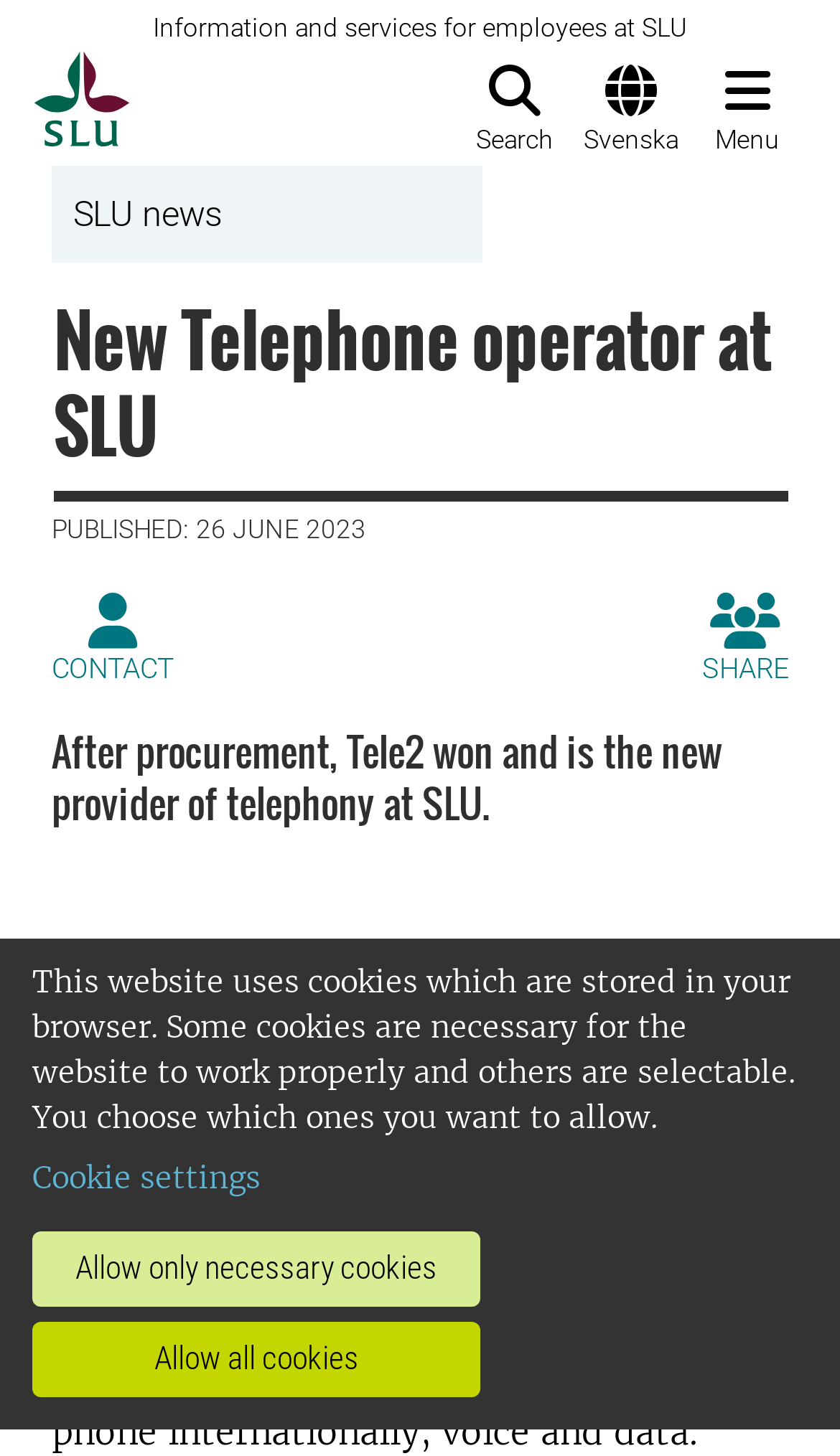Based on the description "Allow all cookies", find the bounding box of the specified UI element.

[0.038, 0.908, 0.572, 0.96]